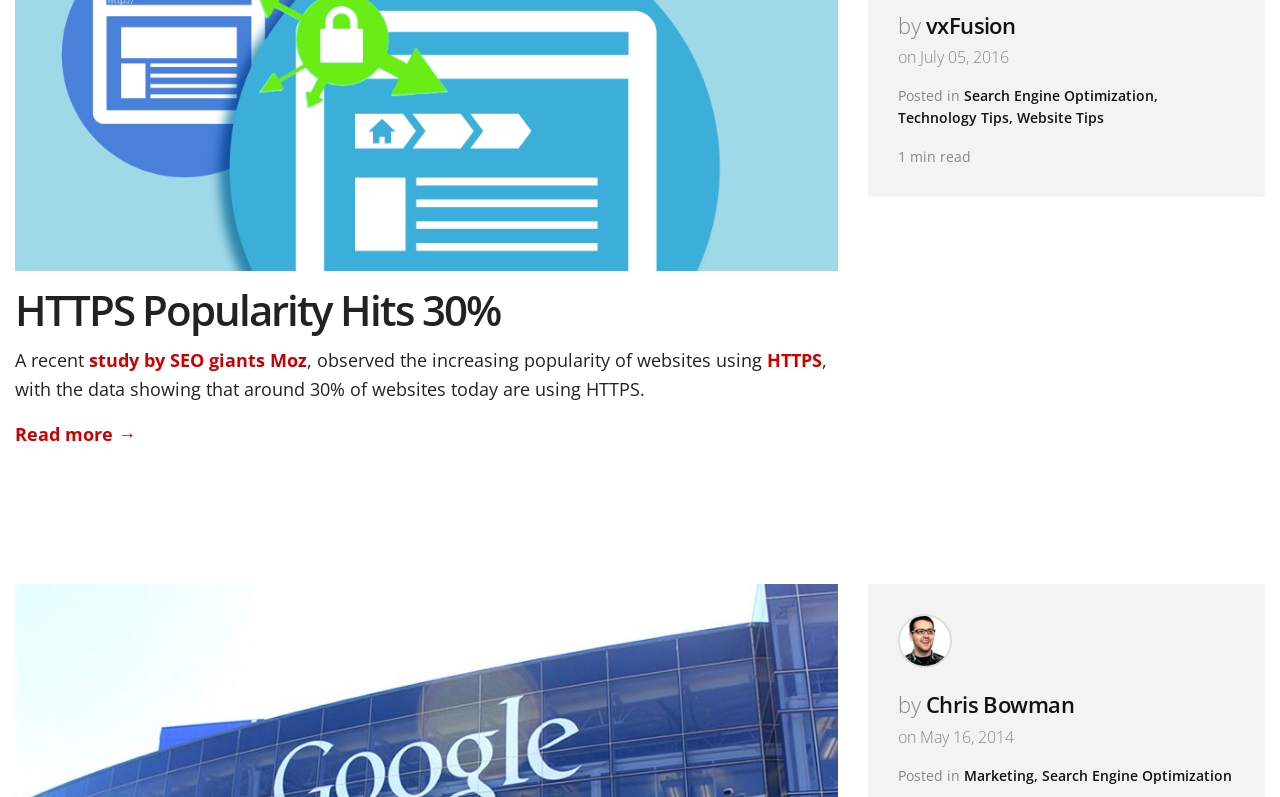What categories is the article 'HTTPS Popularity Hits 30%' classified under?
Using the visual information, answer the question in a single word or phrase.

Search Engine Optimization, Technology Tips, Website Tips